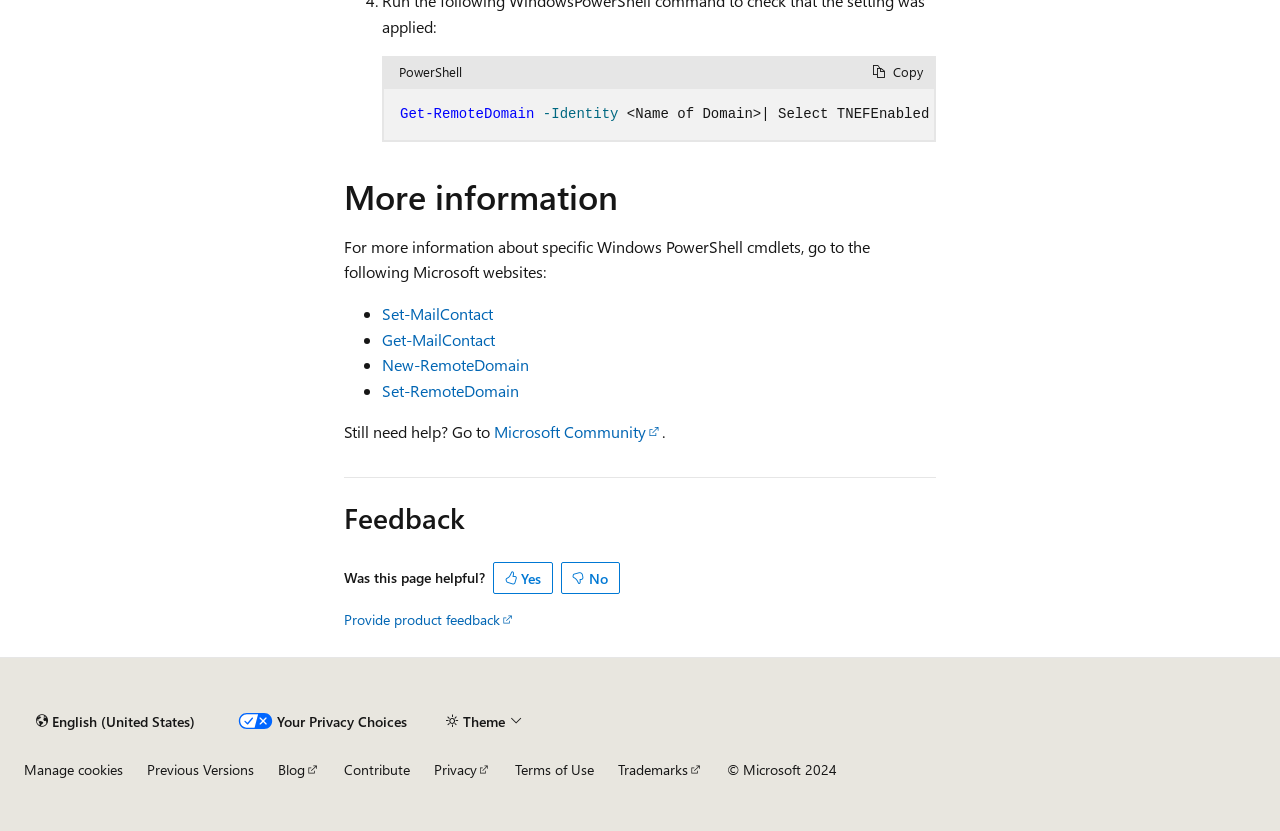Locate the bounding box coordinates of the clickable area needed to fulfill the instruction: "Schedule Book Online".

None